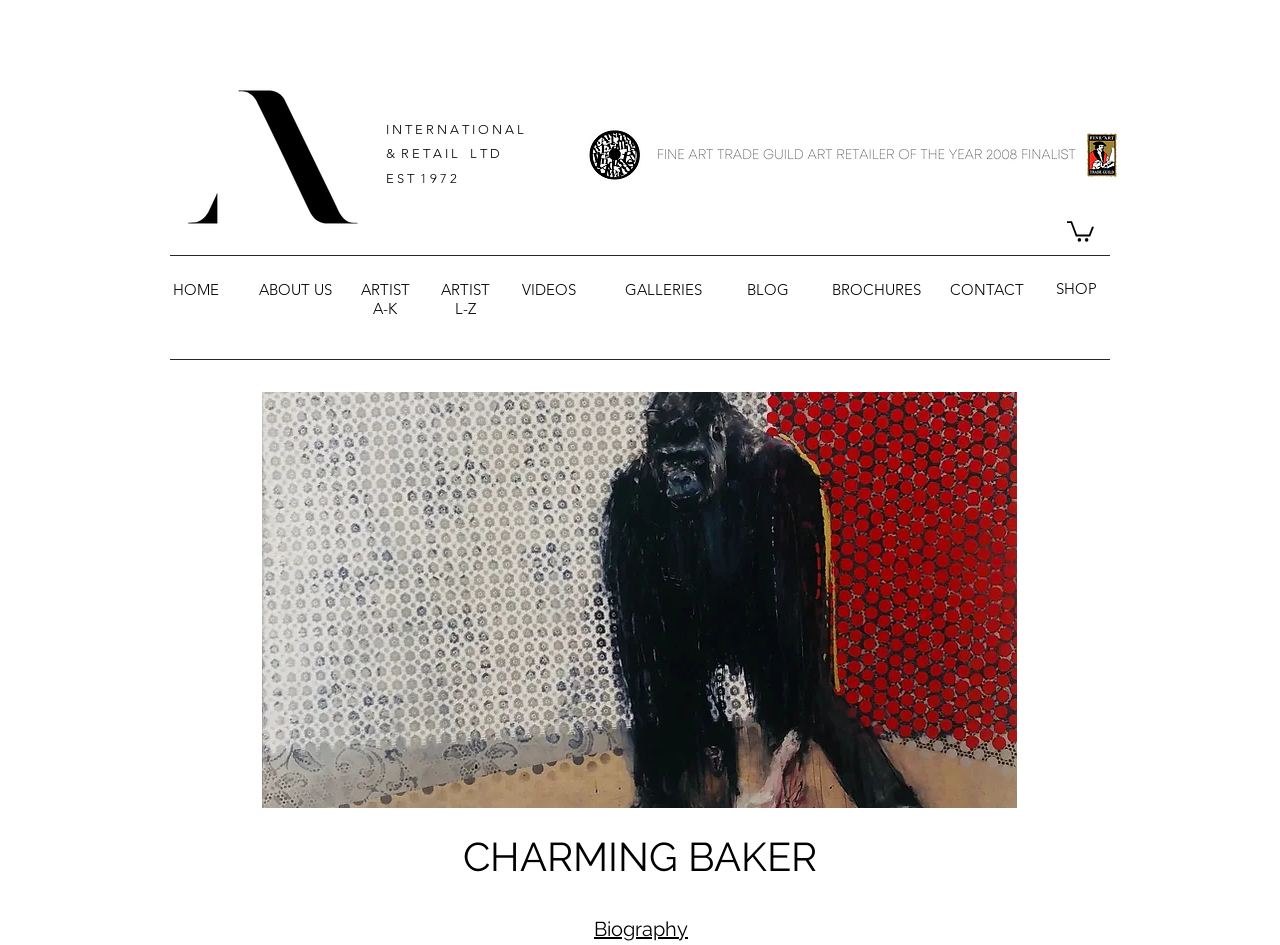Identify the bounding box coordinates for the element you need to click to achieve the following task: "Click the logo". The coordinates must be four float values ranging from 0 to 1, formatted as [left, top, right, bottom].

[0.117, 0.028, 0.309, 0.305]